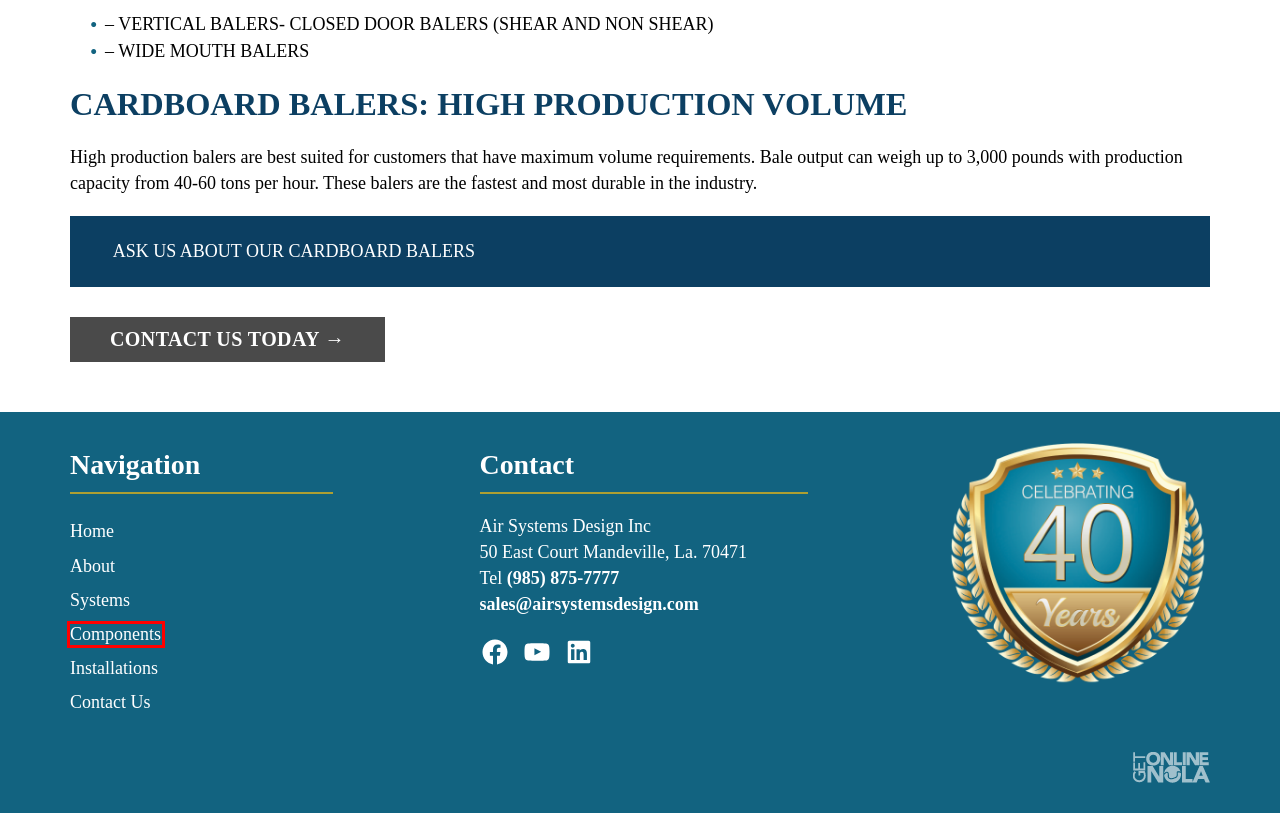You have a screenshot of a webpage with a red bounding box highlighting a UI element. Your task is to select the best webpage description that corresponds to the new webpage after clicking the element. Here are the descriptions:
A. Blog - Air Systems Design, Inc
B. Balers - Air Systems Design, Inc
C. Installations - Air Systems Design, Inc
D. Brochures - Air Systems Design, Inc
E. Components Gallery - Air Systems Design, Inc
F. About - Air Systems Design, Inc family owned and operated
G. Contact Us - Air Systems Design, Inc
H. Home - Air Systems Design, Inc

E